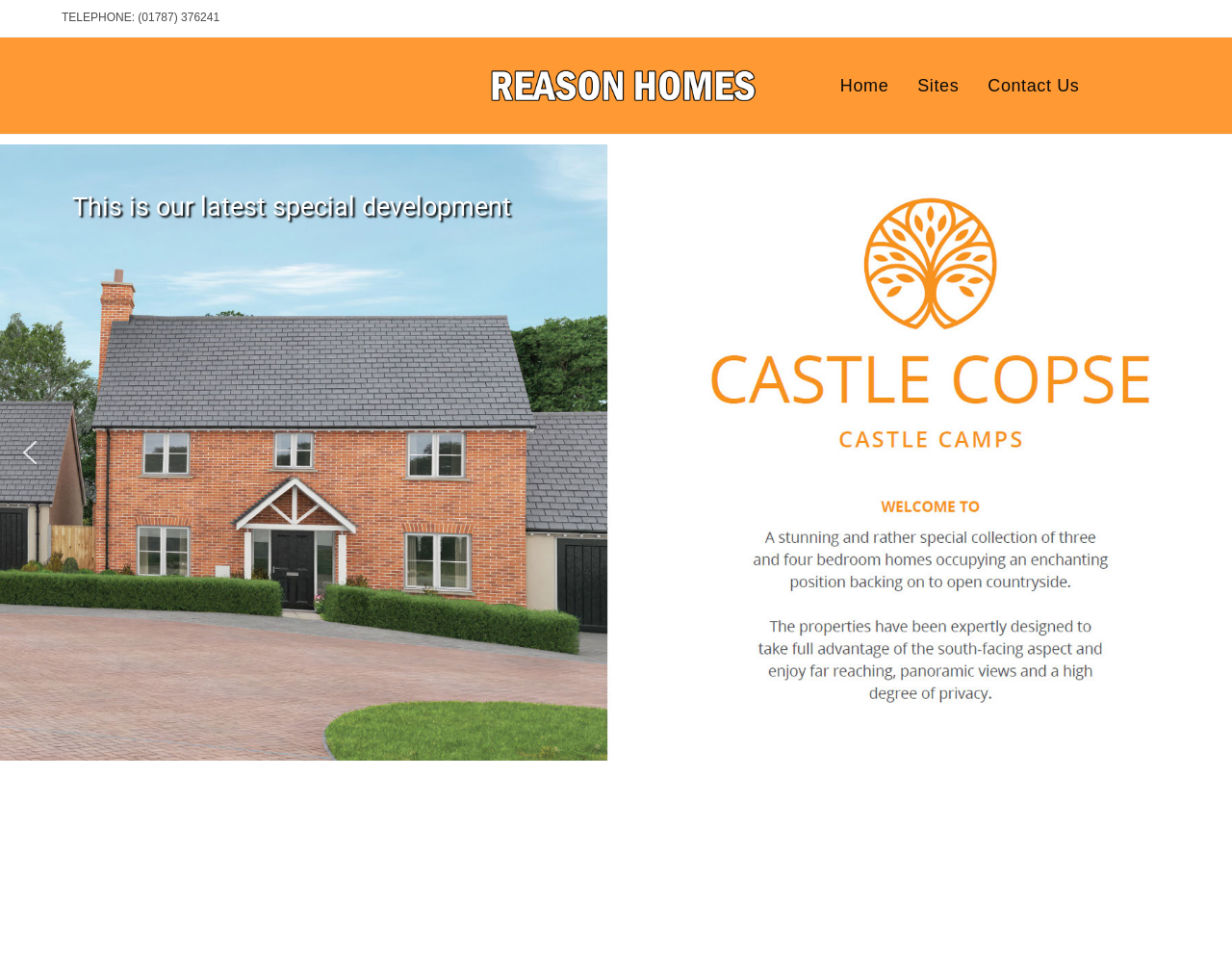How many images are associated with the 'Reason Homes' link?
Provide a detailed and extensive answer to the question.

I examined the link element with the text 'Reason Homes' and found that it has an associated image element with the same text, so there is one image associated with this link.